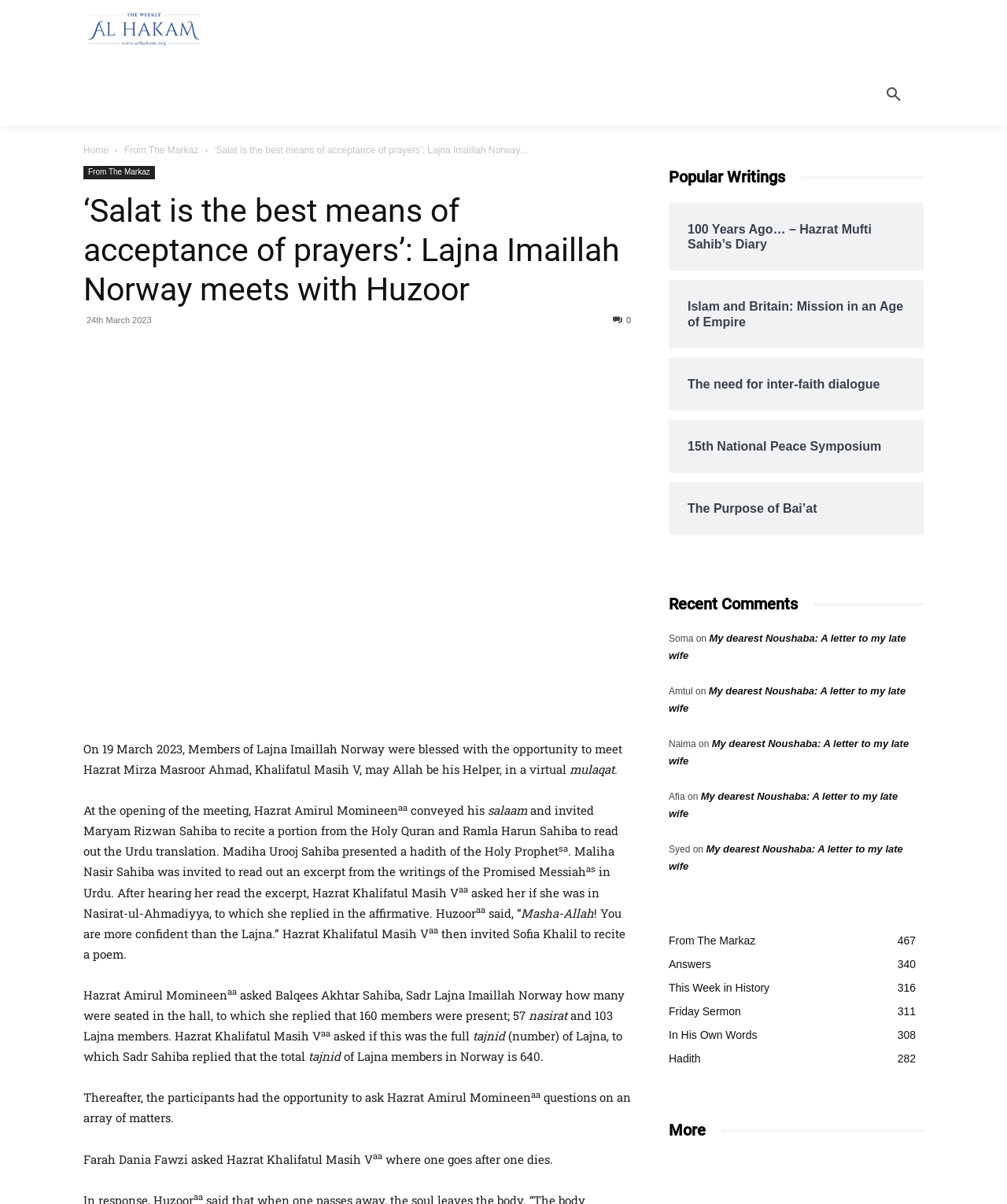Specify the bounding box coordinates for the region that must be clicked to perform the given instruction: "Click on the 'Friday Sermon' link".

[0.234, 0.0, 0.338, 0.052]